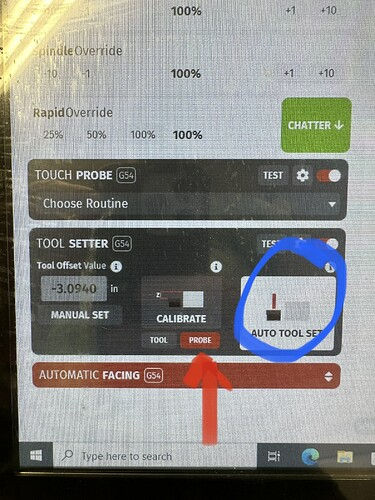What is the purpose of the AUTO TOOL SET button?
Look at the image and respond with a one-word or short phrase answer.

Automatic calibration of tool position